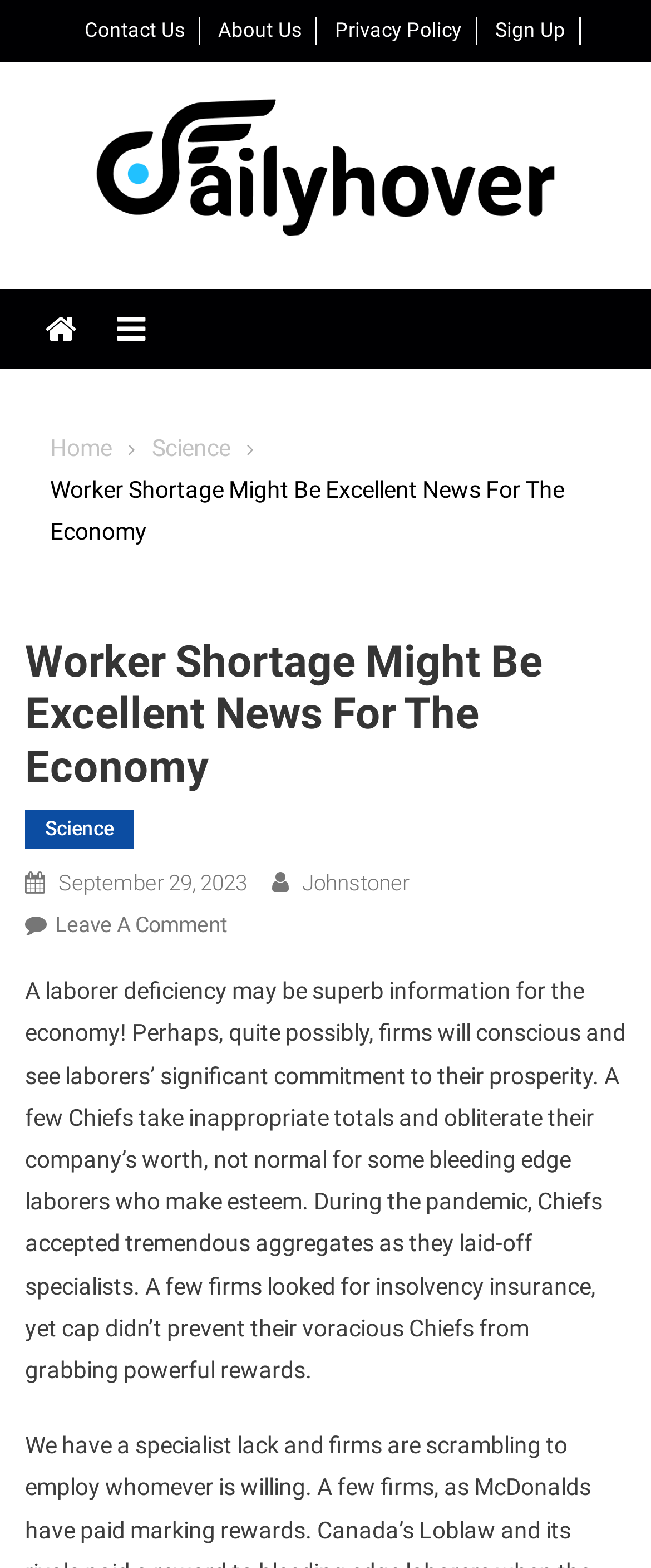Mark the bounding box of the element that matches the following description: "Contact Us".

[0.129, 0.012, 0.283, 0.027]